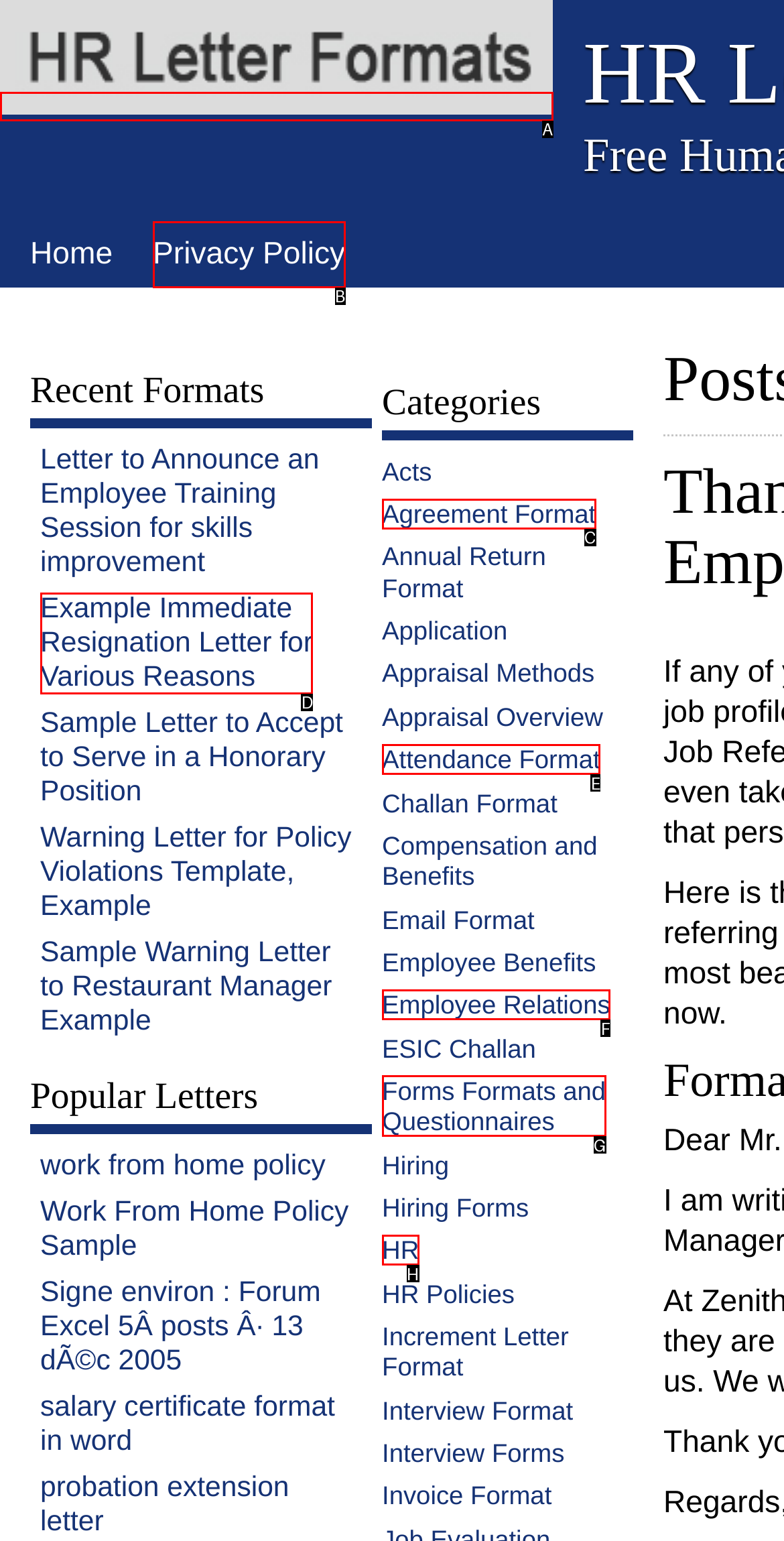Identify the HTML element that corresponds to the description: Forms Formats and Questionnaires Provide the letter of the correct option directly.

G